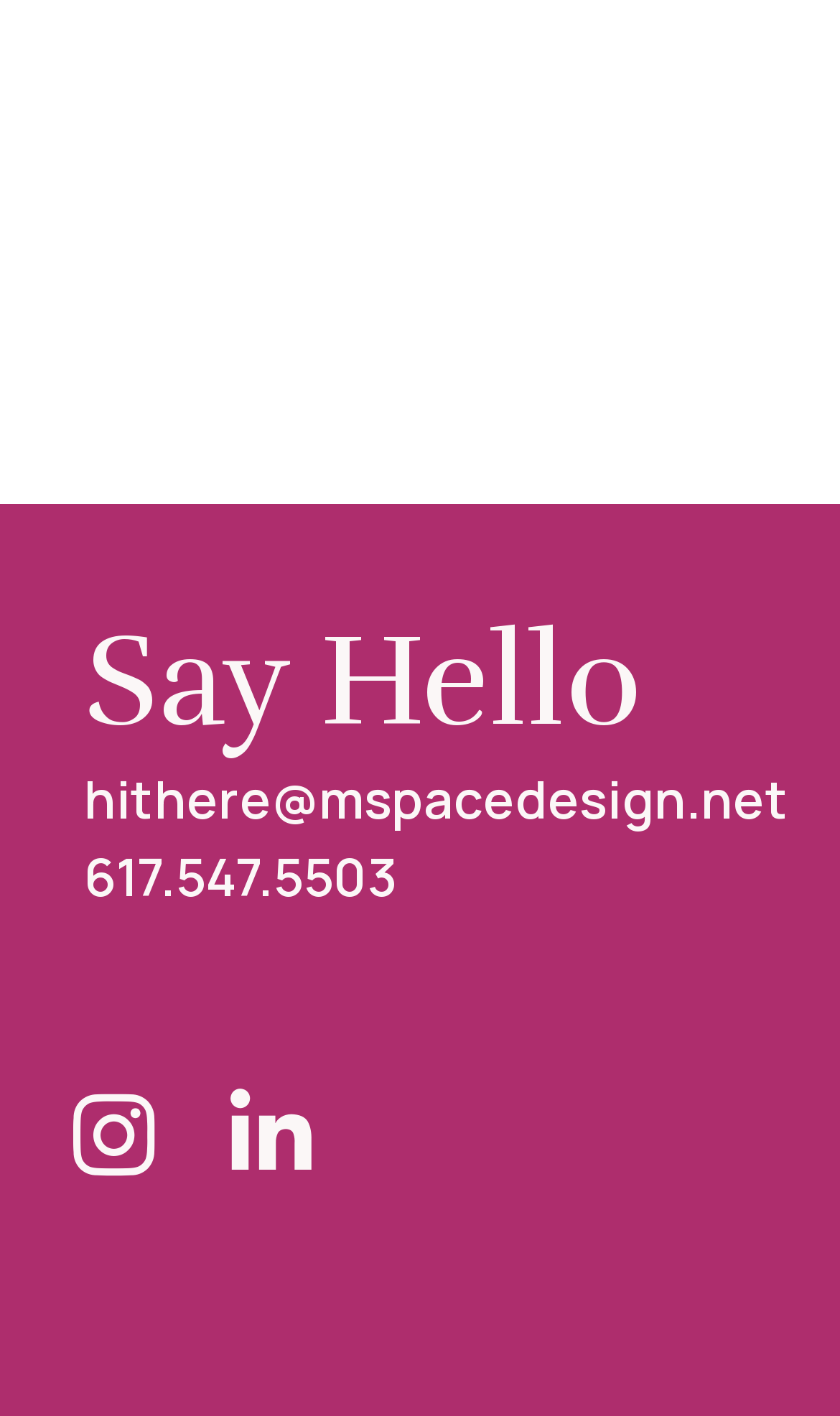Please find the bounding box coordinates in the format (top-left x, top-left y, bottom-right x, bottom-right y) for the given element description. Ensure the coordinates are floating point numbers between 0 and 1. Description: LinkedIn

[0.274, 0.769, 0.371, 0.834]